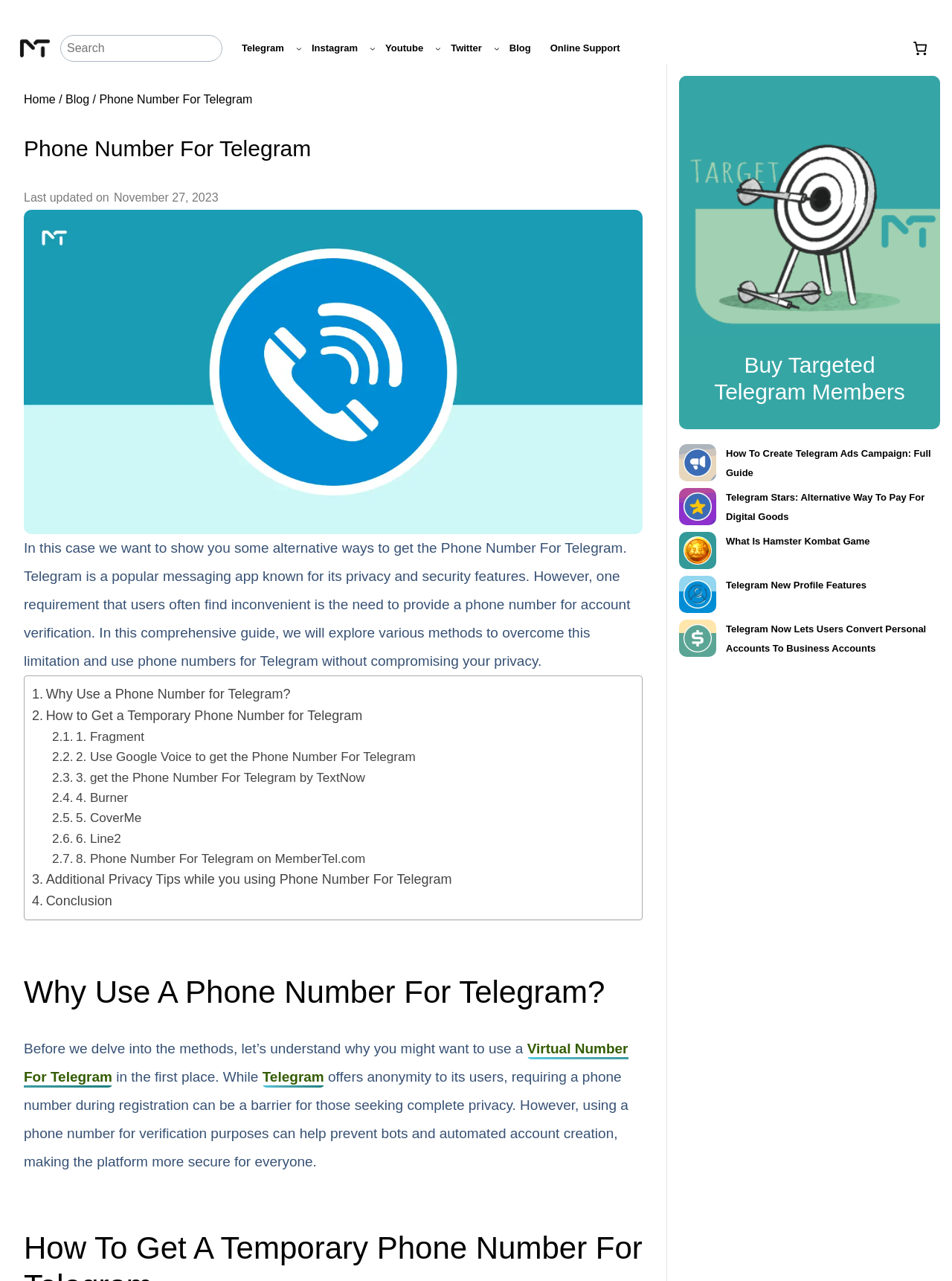Find the bounding box coordinates for the UI element whose description is: "alt="Buy Targeted Telegram Members"". The coordinates should be four float numbers between 0 and 1, in the format [left, top, right, bottom].

[0.713, 0.059, 0.988, 0.263]